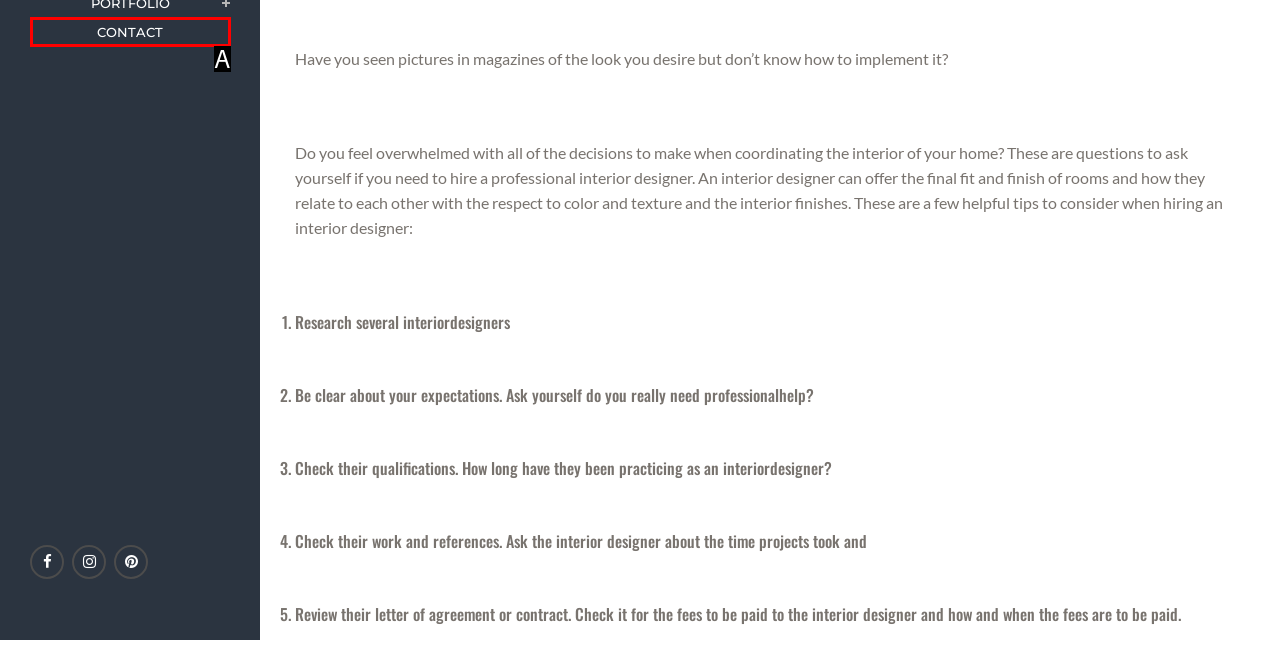Determine which option fits the element description: Contact
Answer with the option’s letter directly.

A